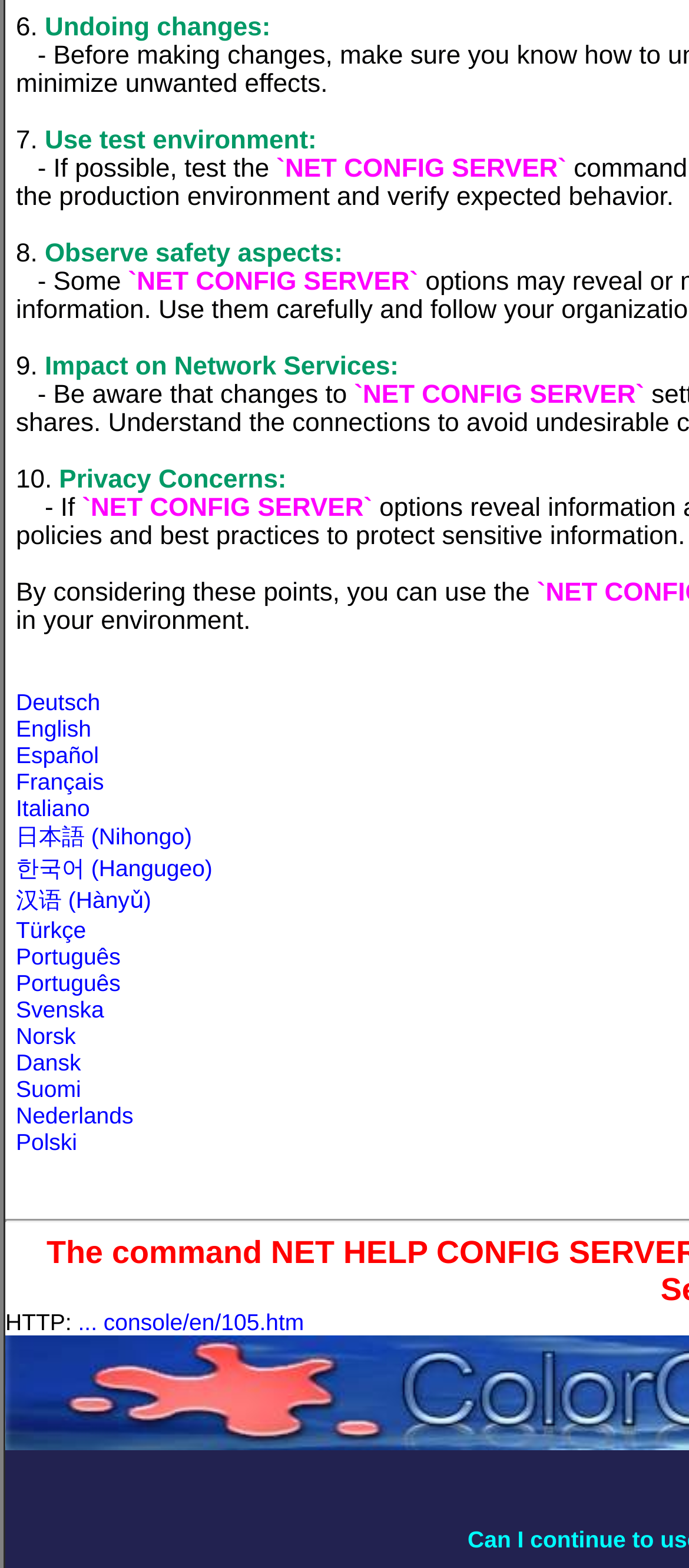Determine the bounding box for the HTML element described here: "Nederlands". The coordinates should be given as [left, top, right, bottom] with each number being a float between 0 and 1.

[0.023, 0.703, 0.194, 0.72]